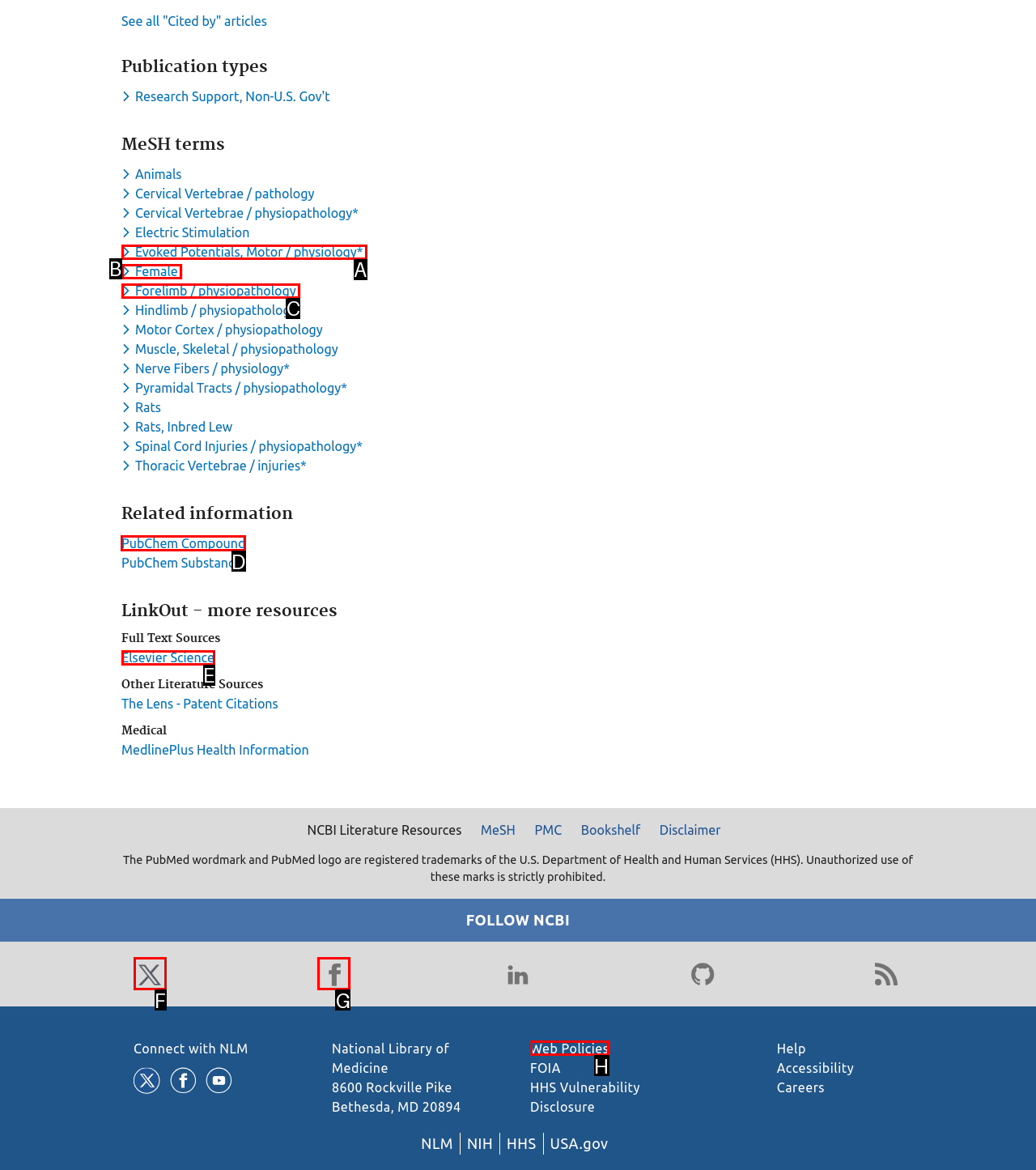Which lettered option should be clicked to achieve the task: View PubChem Compound? Choose from the given choices.

D